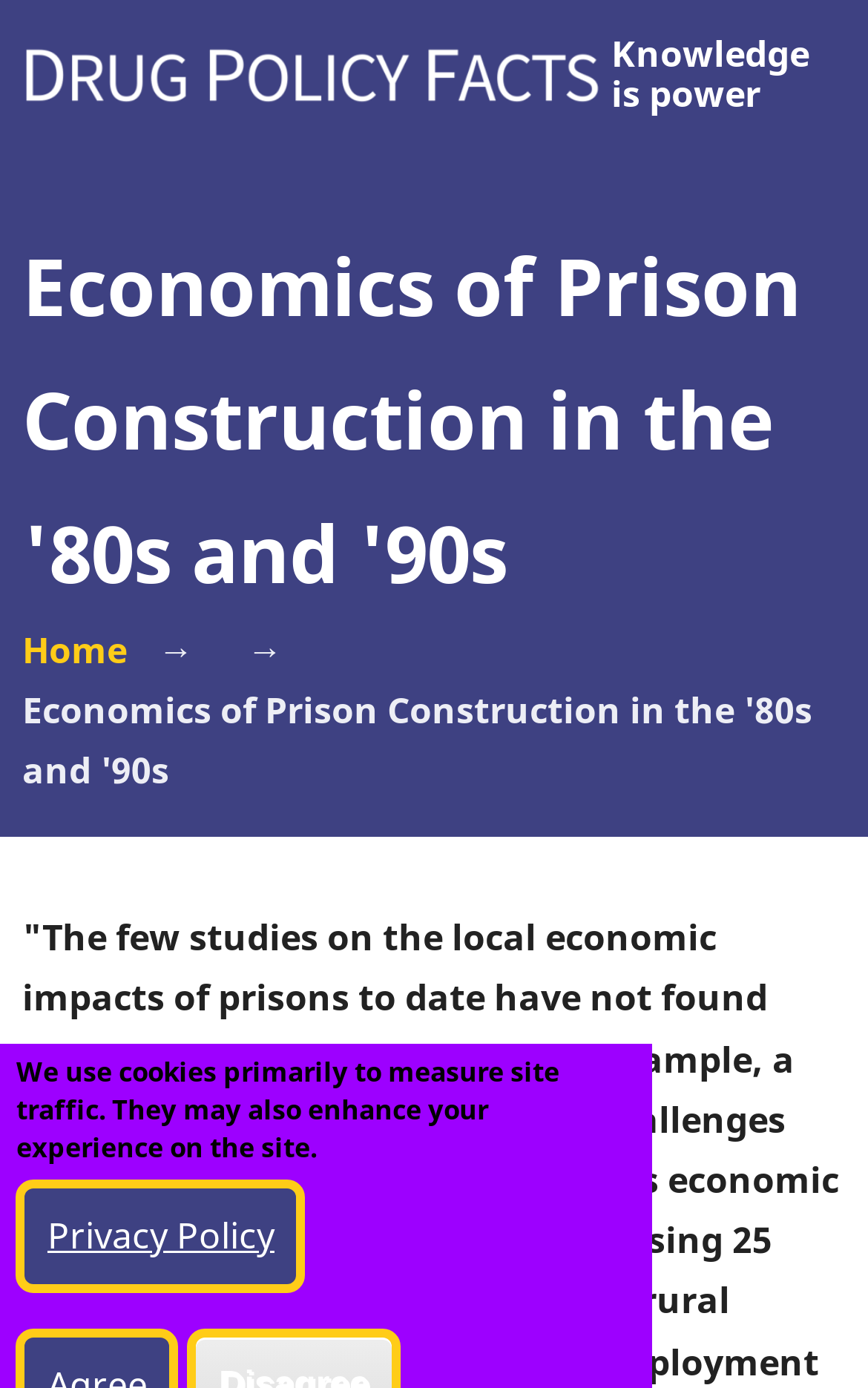Describe the entire webpage, focusing on both content and design.

The webpage is about the economics of prison construction in the 1980s and 1990s. At the top left corner, there is a link to skip to the main content. Below it, there is a navigation menu with a link to the "Home" page, accompanied by a small "Home" icon. To the right of the navigation menu, there is a static text "Knowledge is power".

In the main content area, there is a heading that reads "Economics of Prison Construction in the '80s and '90s". Below the heading, there is a link to the "Home" page again, followed by a static text "→". 

At the bottom of the page, there is a notification about the use of cookies, which is a heading that reads "We use cookies primarily to measure site traffic. They may also enhance your experience on the site." Next to the notification, there is a button labeled "Privacy Policy".